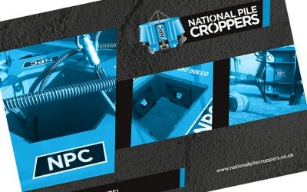Please answer the following question using a single word or phrase: What type of equipment is showcased in the brochure?

Specialized equipment